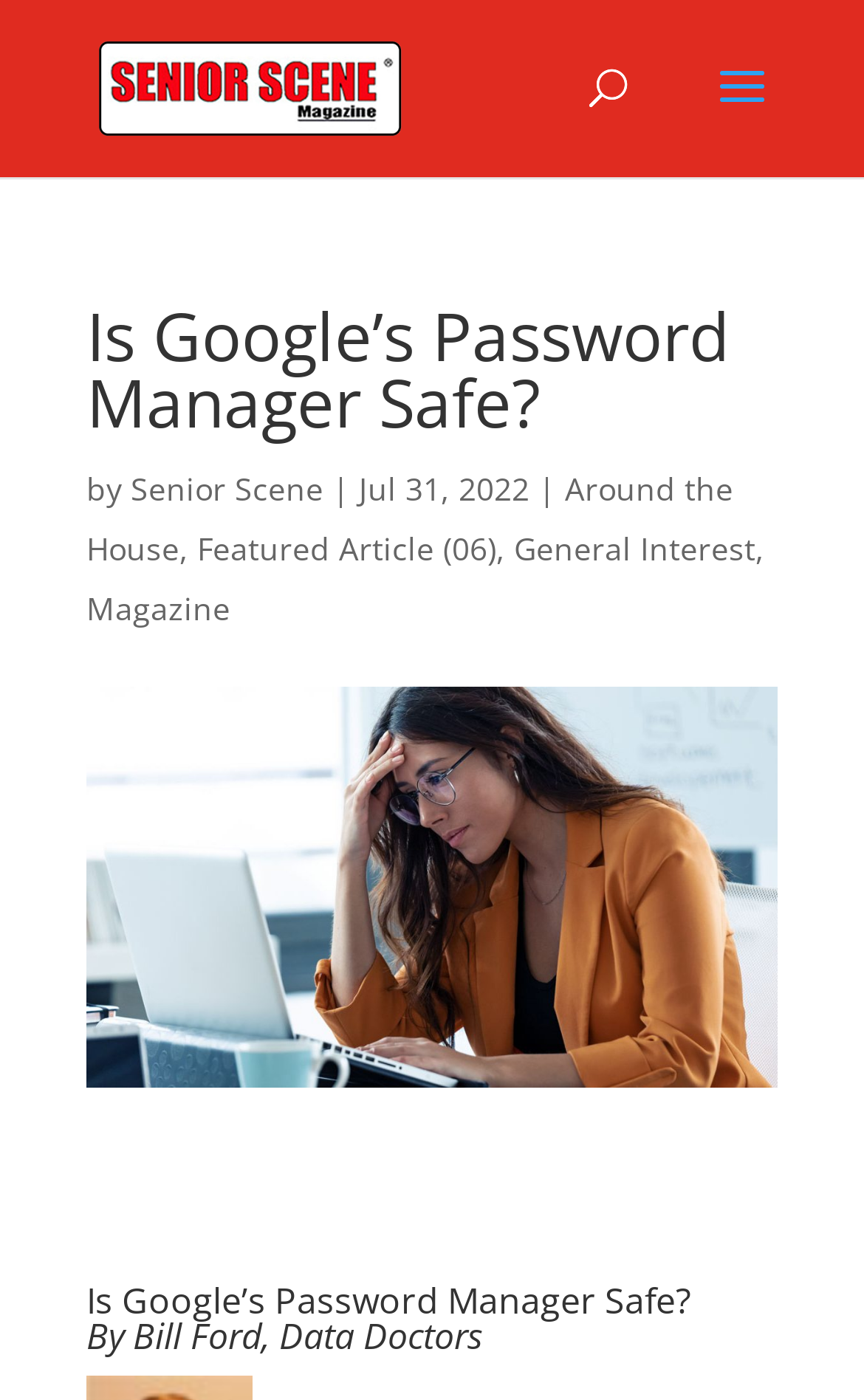Provide your answer in one word or a succinct phrase for the question: 
What is the name of the magazine?

Senior Scene Magazine